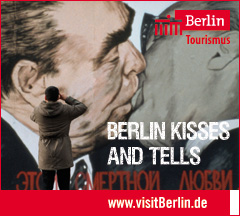Where is the mural located?
Using the image as a reference, give a one-word or short phrase answer.

East Side Gallery in Berlin